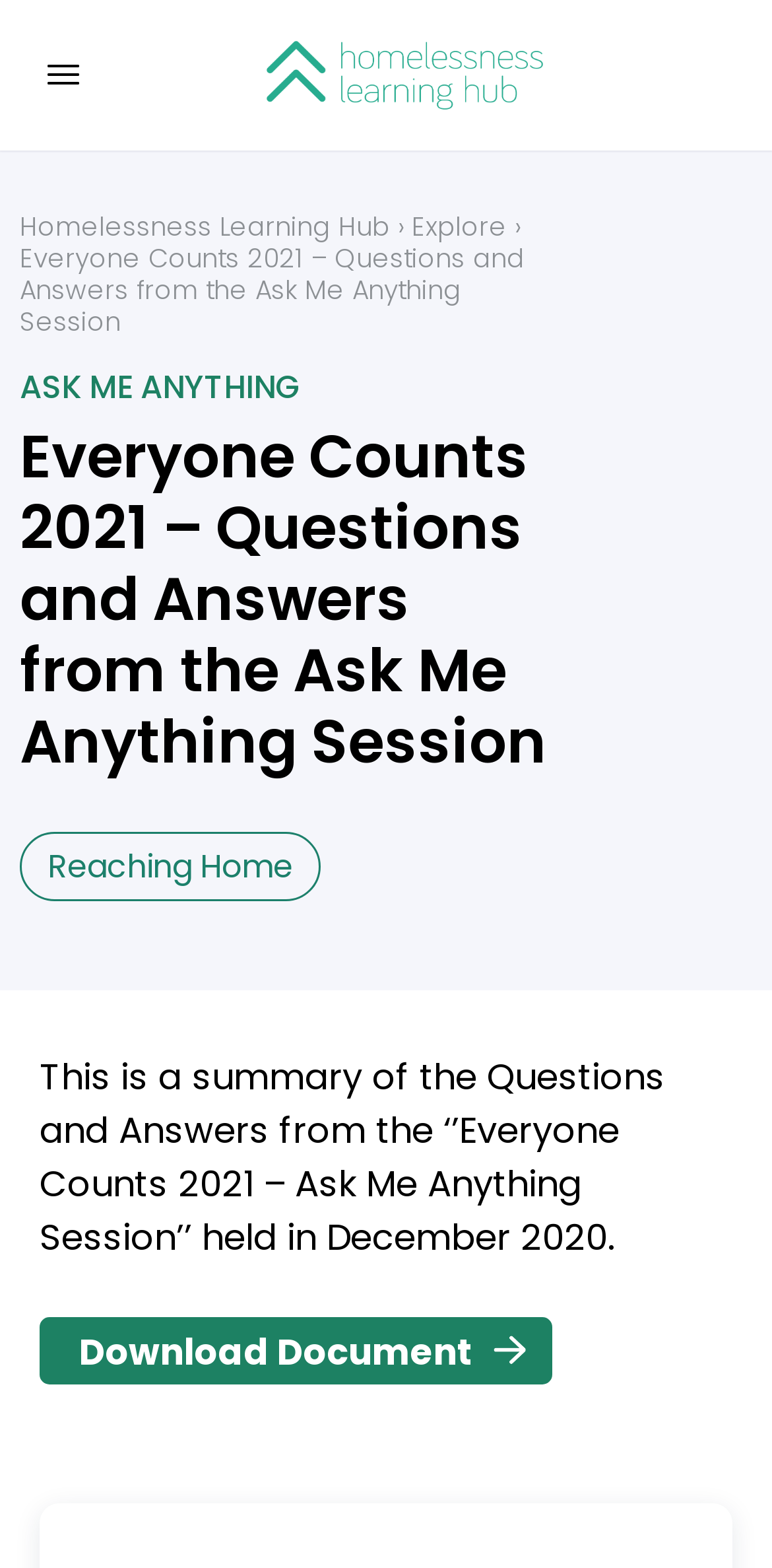Predict the bounding box coordinates for the UI element described as: "Ask Me Anything". The coordinates should be four float numbers between 0 and 1, presented as [left, top, right, bottom].

[0.026, 0.232, 0.39, 0.261]